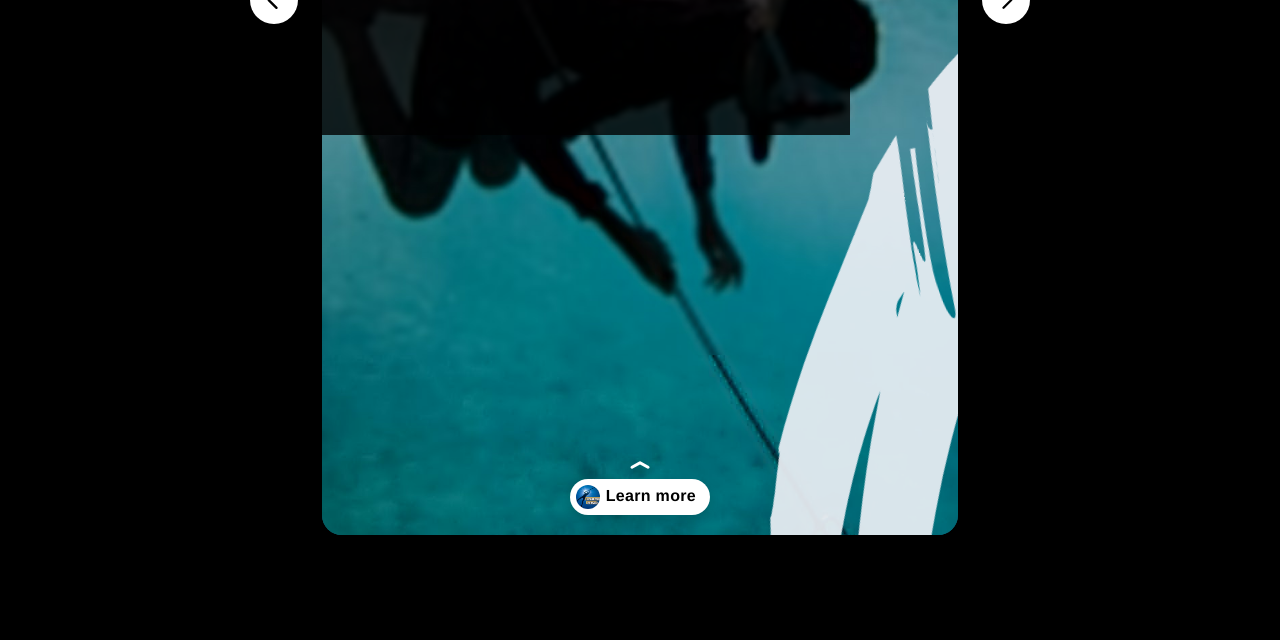Determine the bounding box coordinates for the HTML element described here: "Learn more".

[0.252, 0.719, 0.748, 0.835]